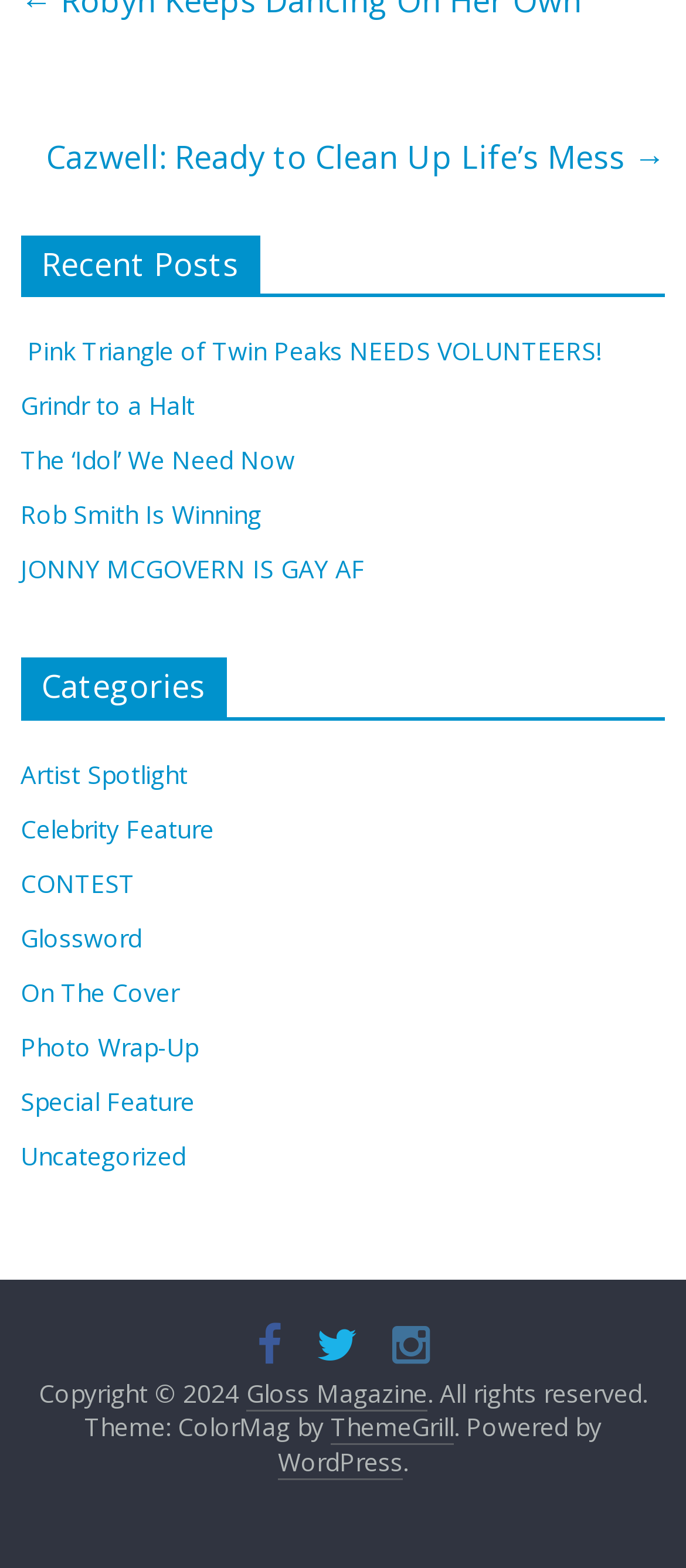Analyze the image and give a detailed response to the question:
How many social media links are at the bottom of the page?

At the bottom of the webpage, there are three social media links: '', '', and '', which are likely links to Facebook, Twitter, and Instagram, respectively.